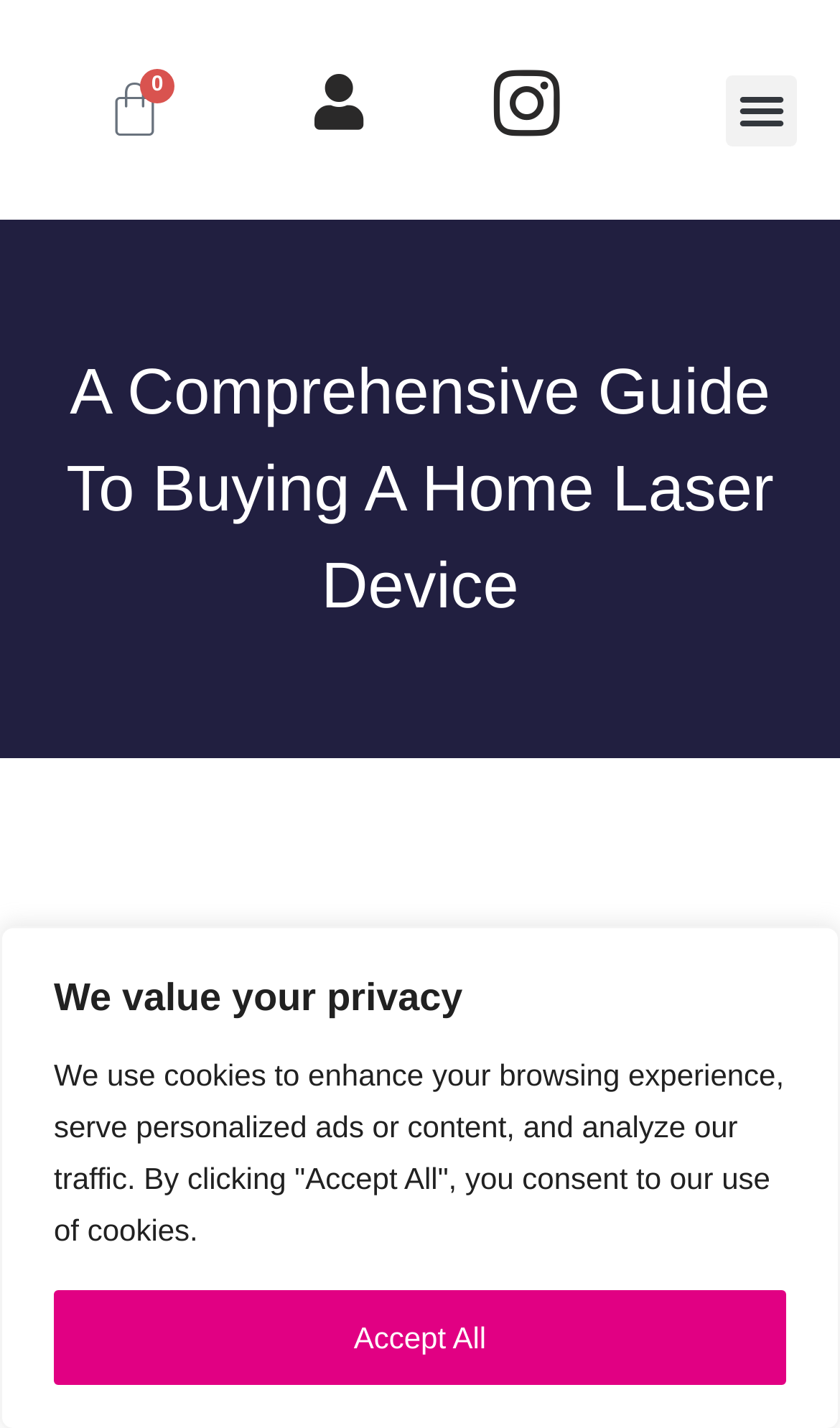Refer to the screenshot and answer the following question in detail:
What is the purpose of the button 'Accept All'?

I inferred the purpose of the button 'Accept All' by looking at its location below the heading 'We value your privacy'. This suggests that the button is related to accepting privacy terms.